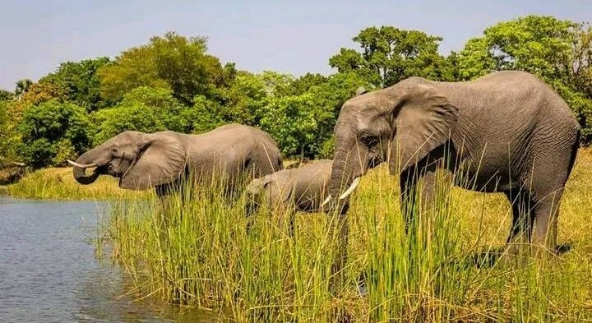Please respond in a single word or phrase: 
What is the dominant color of the landscape?

Green